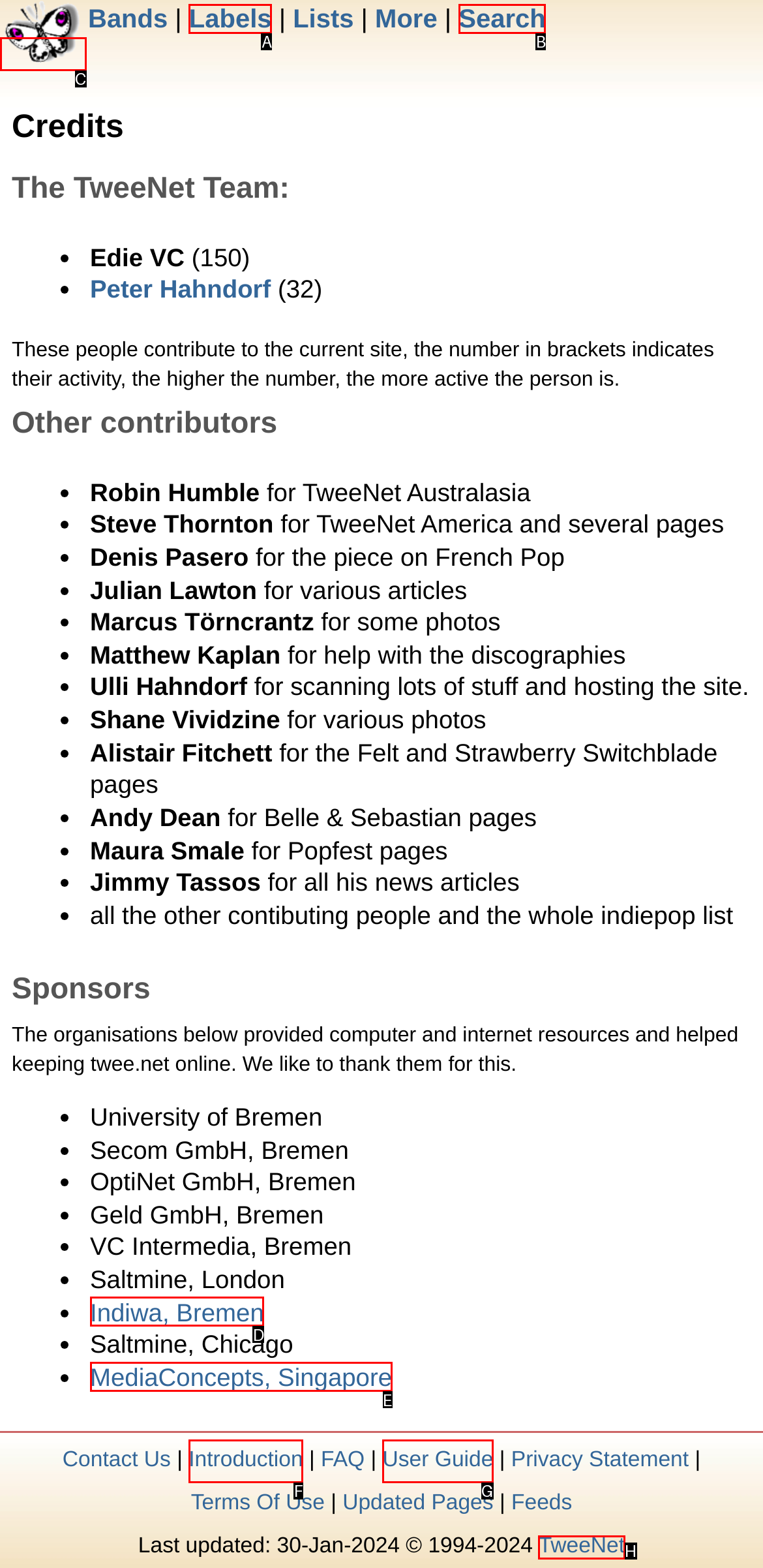Tell me which letter corresponds to the UI element that will allow you to Visit the Indiwa, Bremen sponsor page. Answer with the letter directly.

D